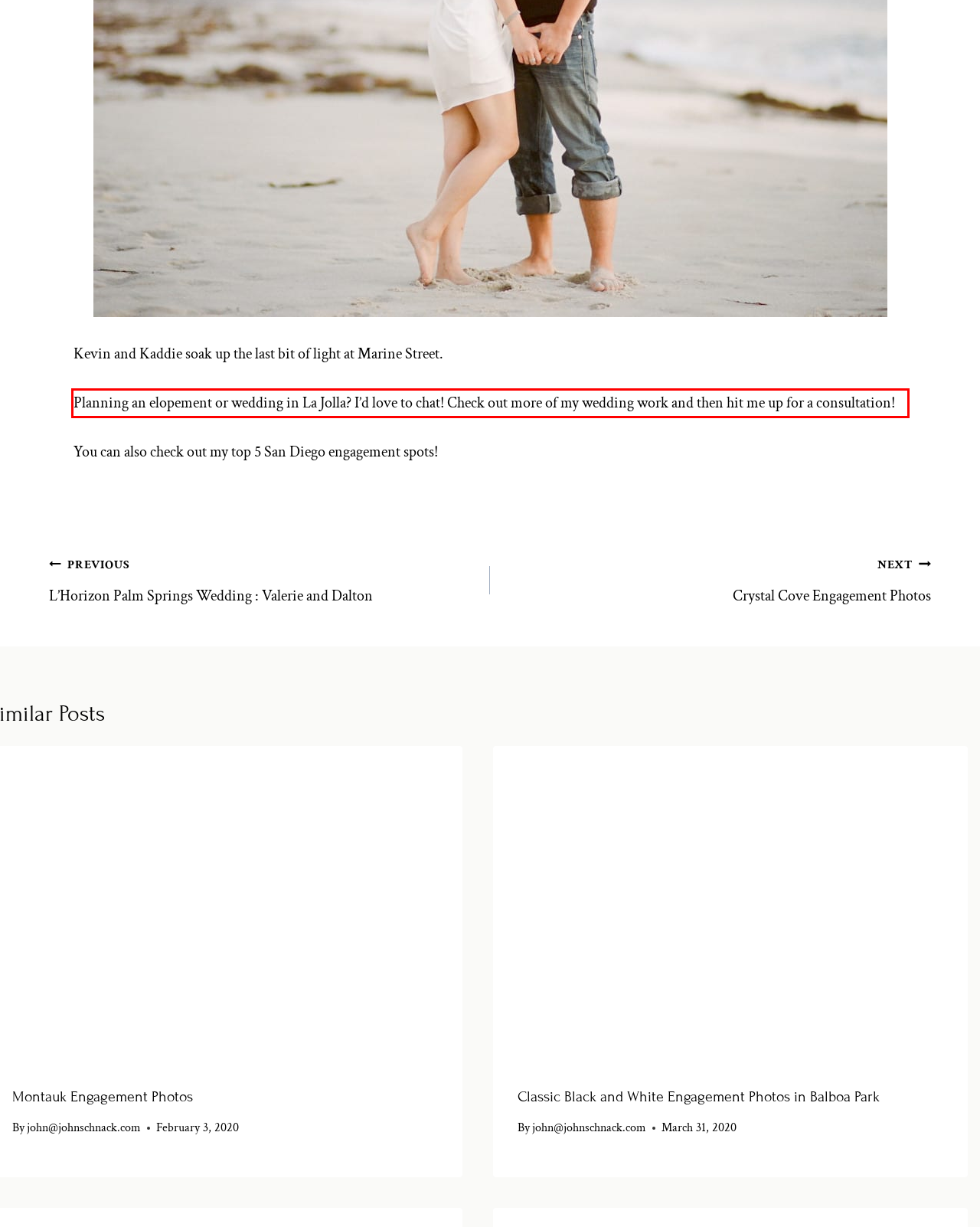Examine the webpage screenshot and use OCR to obtain the text inside the red bounding box.

Planning an elopement or wedding in La Jolla? I’d love to chat! Check out more of my wedding work and then hit me up for a consultation!